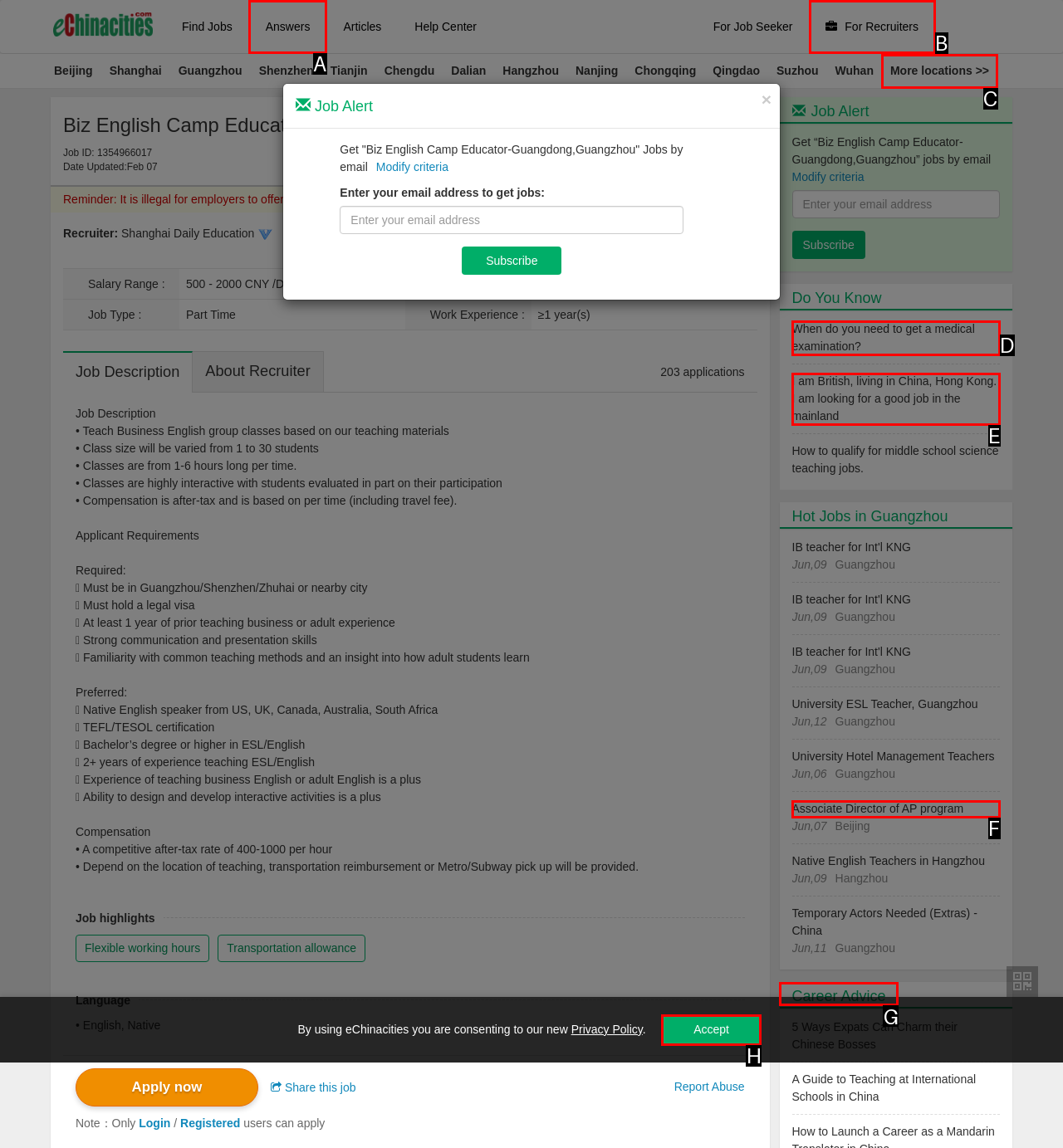Find the option that matches this description: More locations >>
Provide the matching option's letter directly.

C